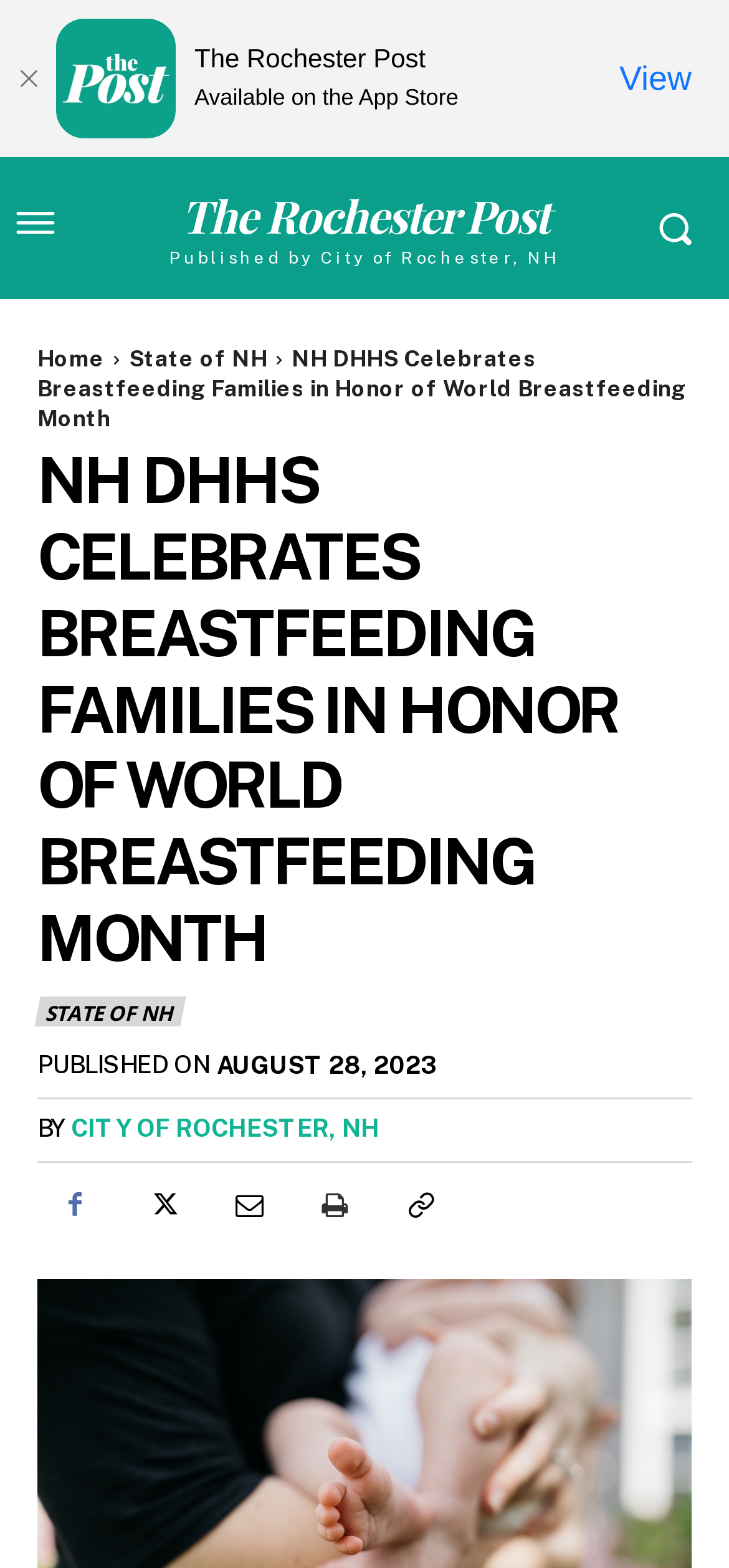From the element description Email, predict the bounding box coordinates of the UI element. The coordinates must be specified in the format (top-left x, top-left y, bottom-right x, bottom-right y) and should be within the 0 to 1 range.

[0.287, 0.745, 0.39, 0.793]